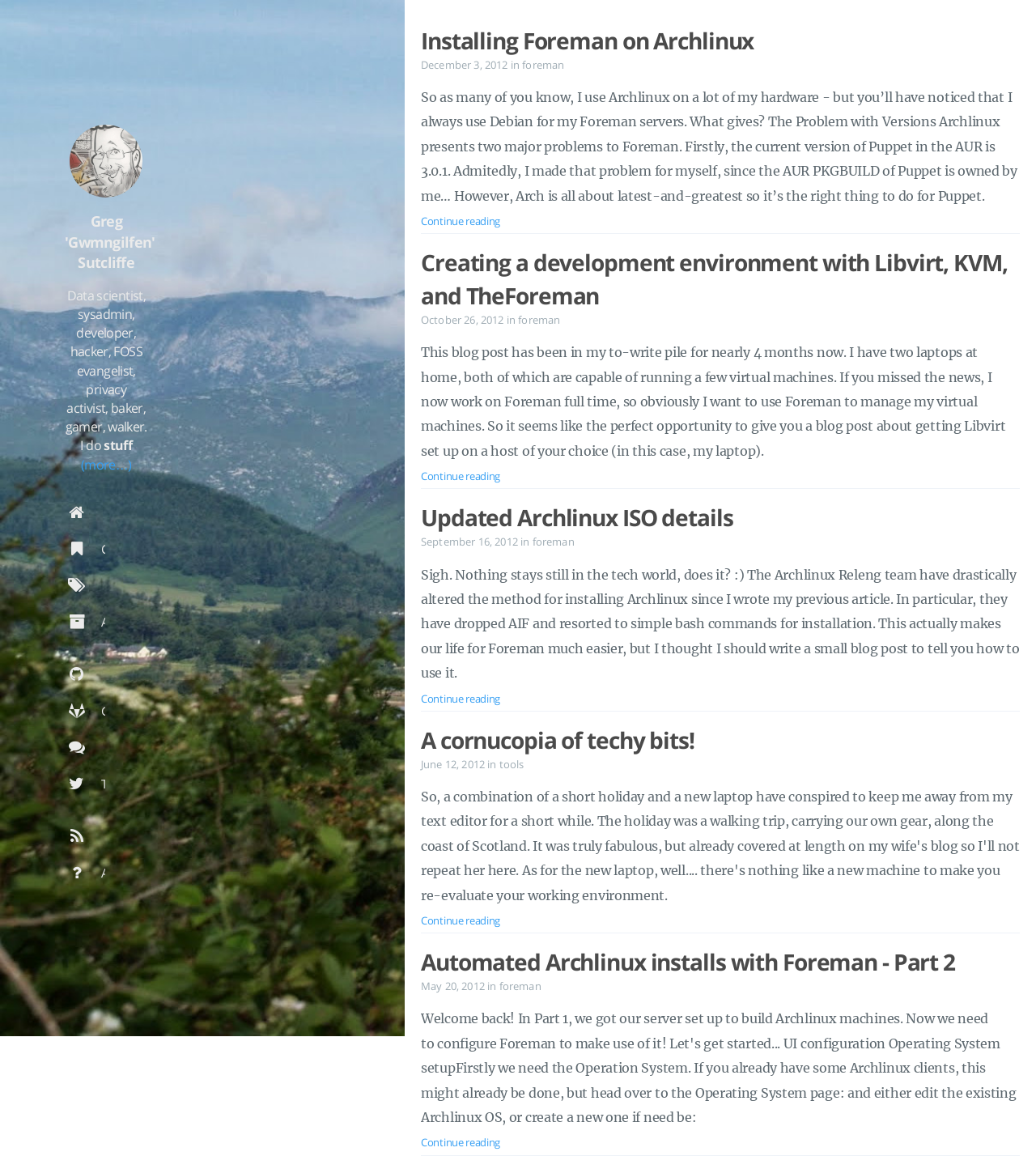Identify the bounding box for the UI element described as: "foreman". Ensure the coordinates are four float numbers between 0 and 1, formatted as [left, top, right, bottom].

[0.482, 0.847, 0.522, 0.859]